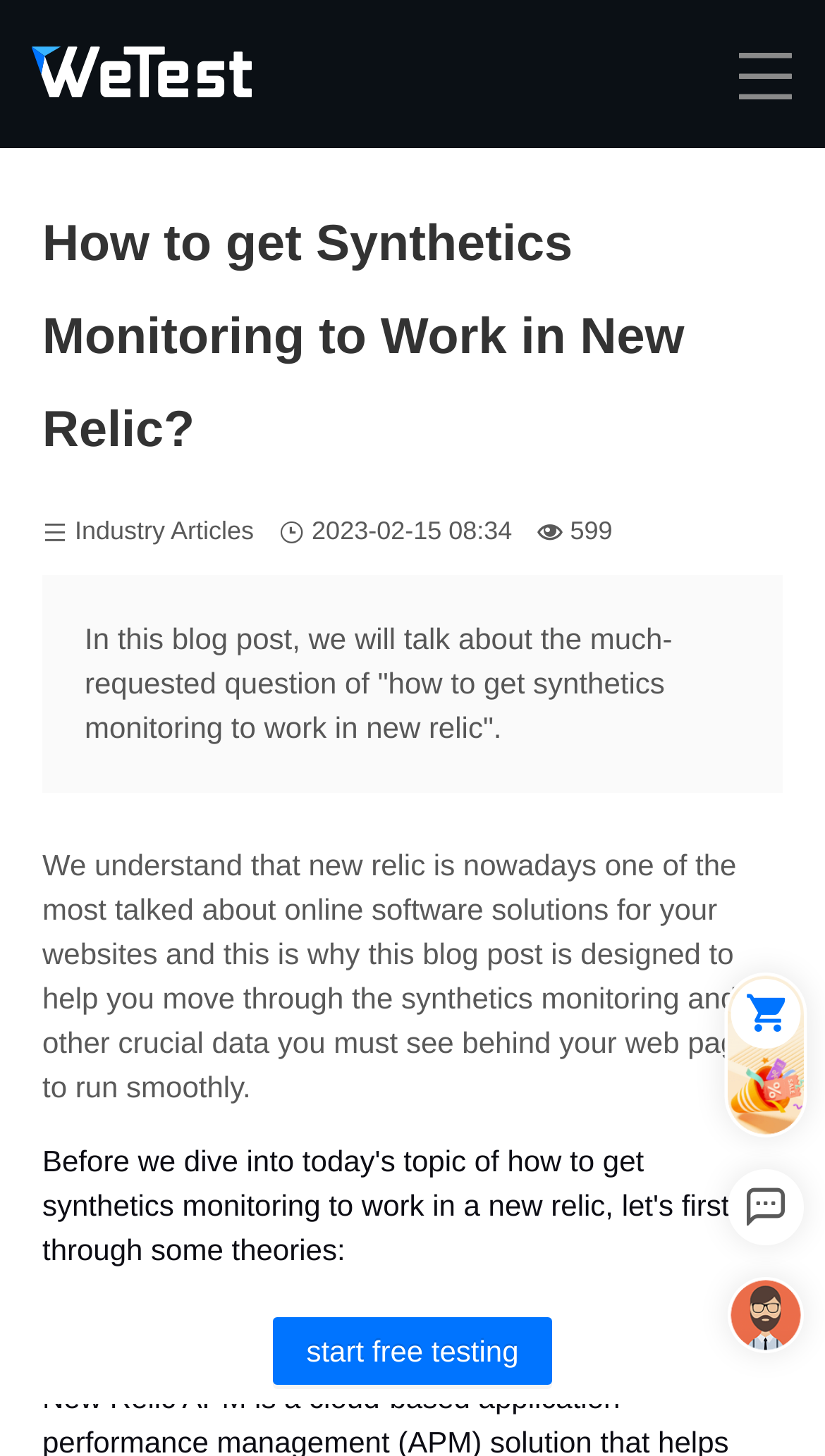Determine the main text heading of the webpage and provide its content.

How to get Synthetics Monitoring to Work in New Relic?